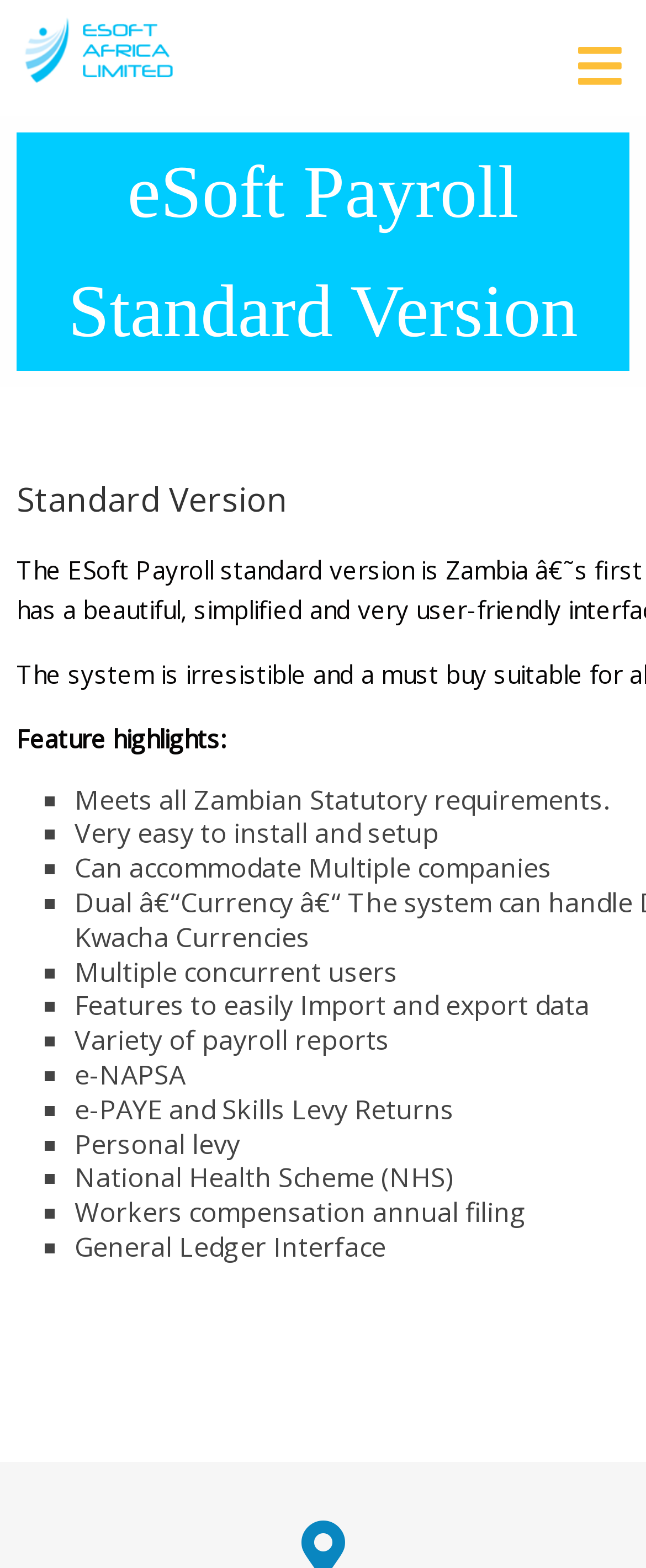Describe all the key features of the webpage in detail.

The webpage is about eSoft Payroll Standard Version, a product offered by eSoft Africa. At the top-left corner, there is a link and an image with the logo "esoftlogonew". Next to it, there is a heading that reads "eSoft Payroll Standard Version". 

Below the heading, there is a main section that occupies most of the page. Within this section, there is an article that lists the feature highlights of the payroll software. The list is introduced by a heading "Feature highlights:" and consists of 12 bullet points, each marked by a black square (■) symbol. The features mentioned include meeting Zambian statutory requirements, ease of installation and setup, accommodation of multiple companies, multiple concurrent users, import and export data features, various payroll reports, and others.

The list of features takes up most of the page, with each item placed below the previous one. There are no images or other elements on the page besides the logo at the top-left corner and the list of features.